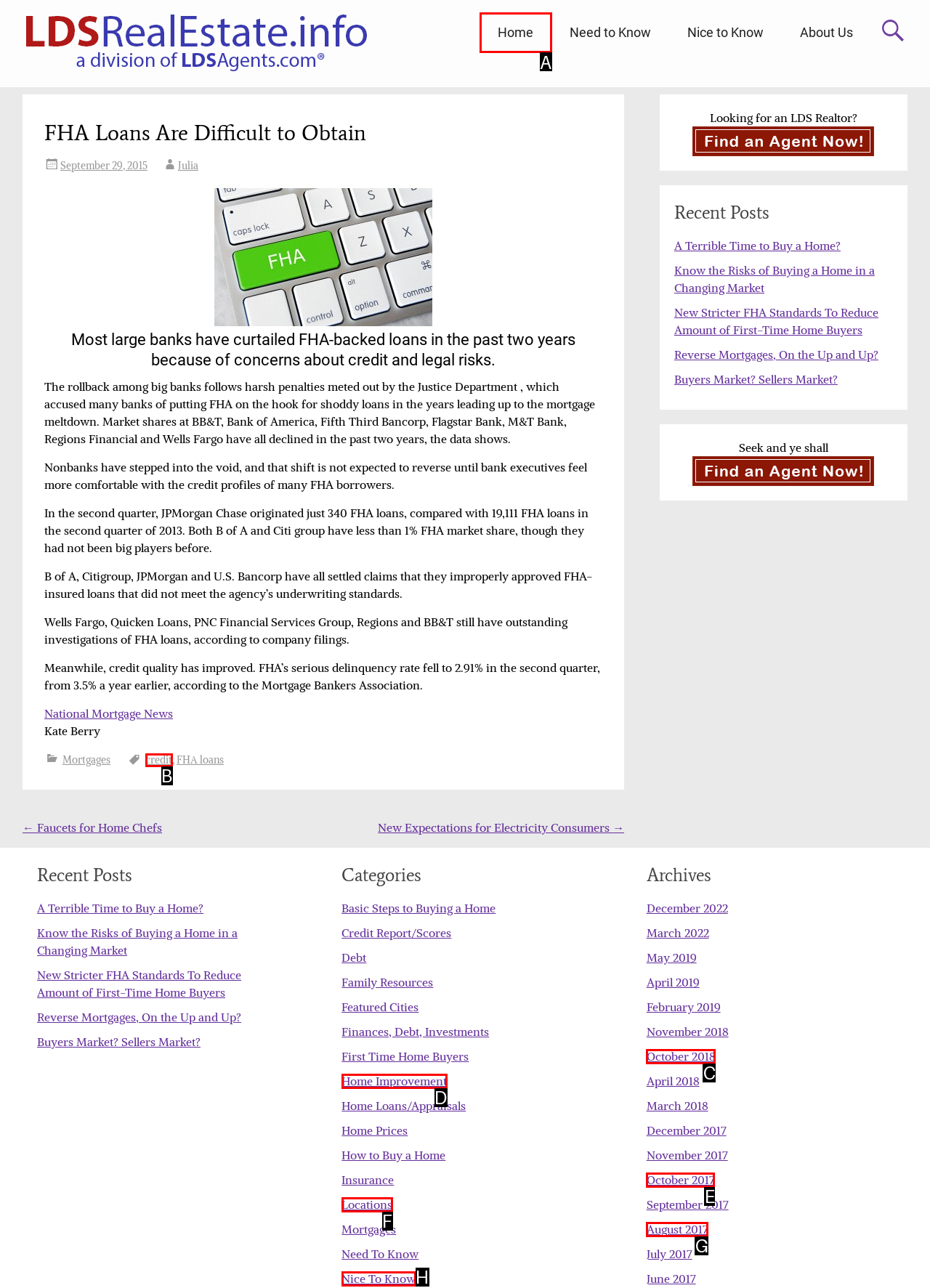Select the HTML element to finish the task: Click the link to learn about China high quality A Series of Straight Roller Chain Warehouse Lift Roller Chain Conveyor Chain Reply with the letter of the correct option.

None